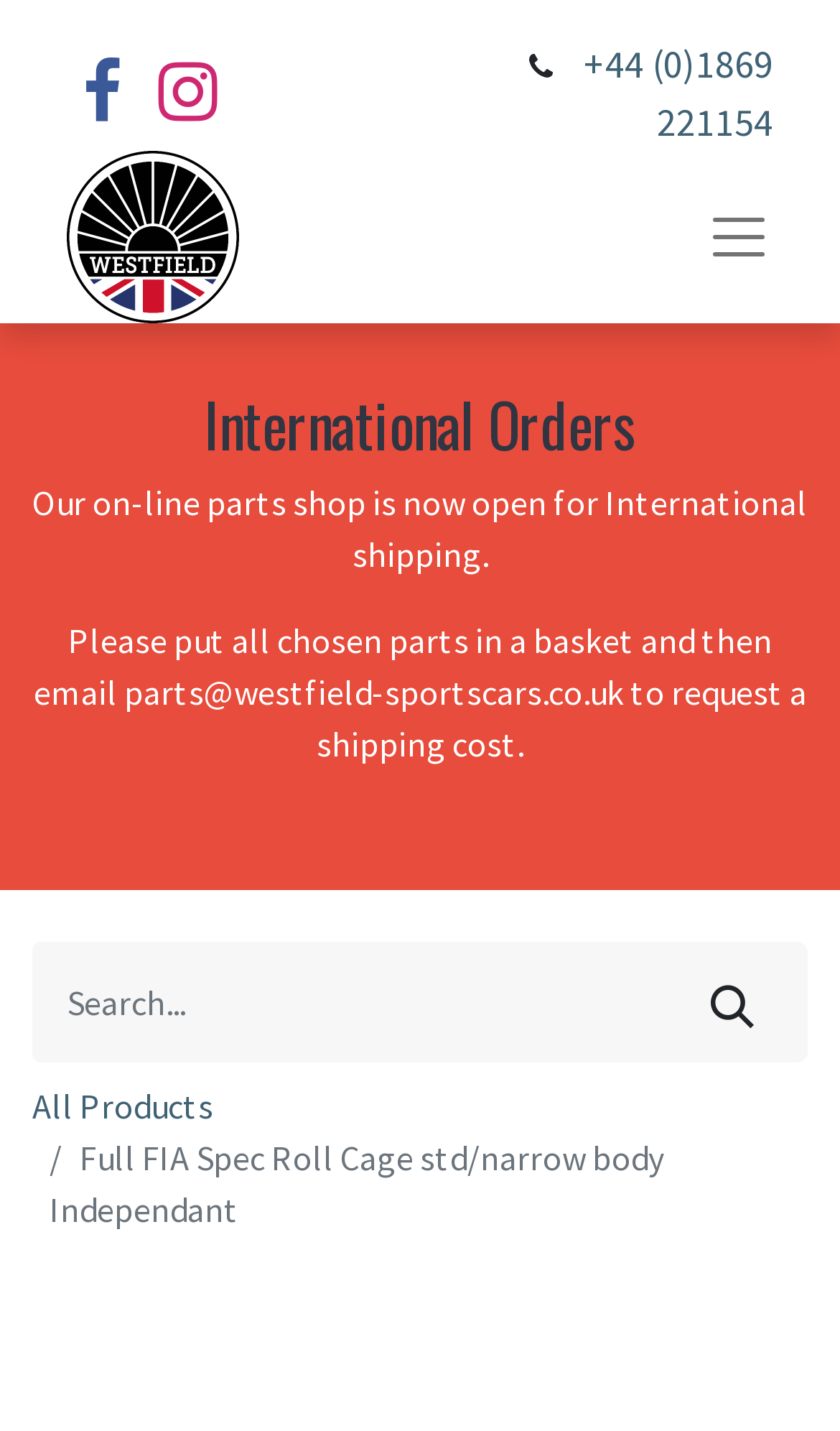Provide the bounding box coordinates of the UI element this sentence describes: "parent_node: +44 (0)1869 221154".

[0.838, 0.136, 0.921, 0.196]